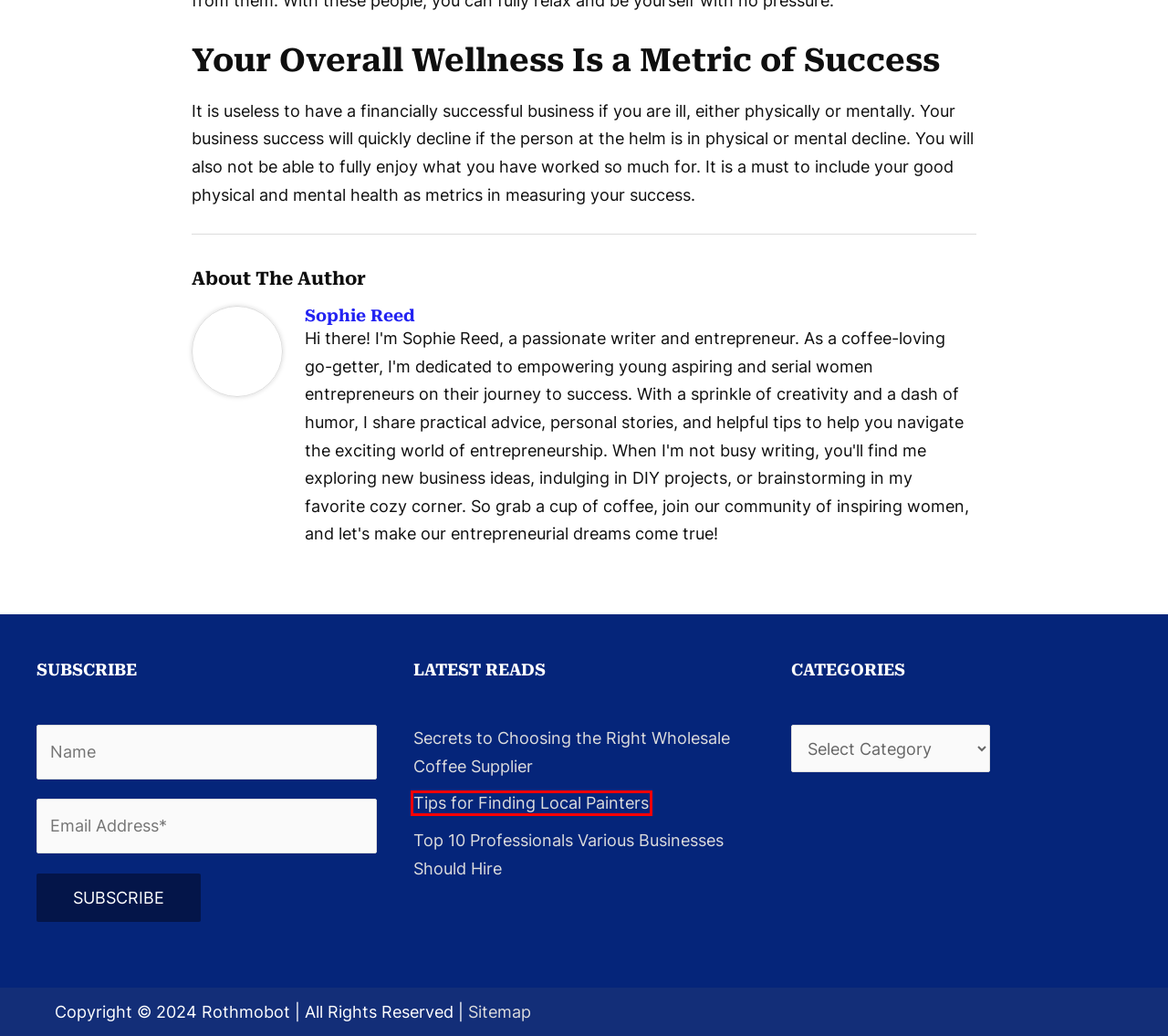You are given a screenshot of a webpage with a red rectangle bounding box around an element. Choose the best webpage description that matches the page after clicking the element in the bounding box. Here are the candidates:
A. Home Improvement Archives | Rothmobot
B. Transform Your Business and Finances with Rothmobot
C. Uncategorized Archives | Rothmobot
D. Top 10 Professionals Various Businesses Should Hire | Rothmobot
E. Sitemap | Rothmobot
F. Secrets to Choosing the Right Wholesale Coffee Supplier | Rothmobot
G. Tips for Finding Local Painters | Rothmobot
H. Cosmetic Dentistry and Advanced Dental Care in NYC | JBL NYC

G